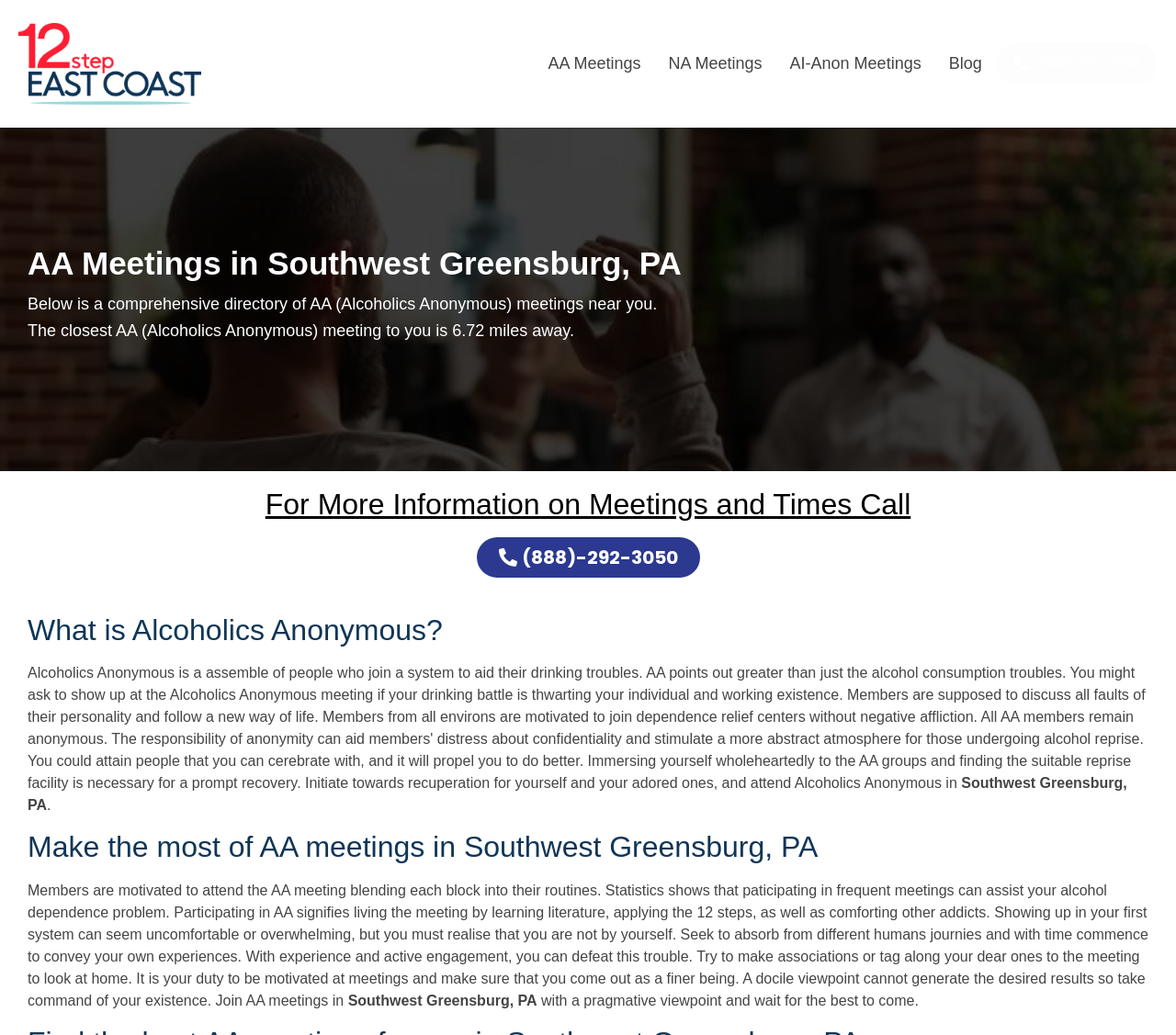Please find the bounding box for the following UI element description. Provide the coordinates in (top-left x, top-left y, bottom-right x, bottom-right y) format, with values between 0 and 1: (888)-292-3050

[0.405, 0.519, 0.595, 0.558]